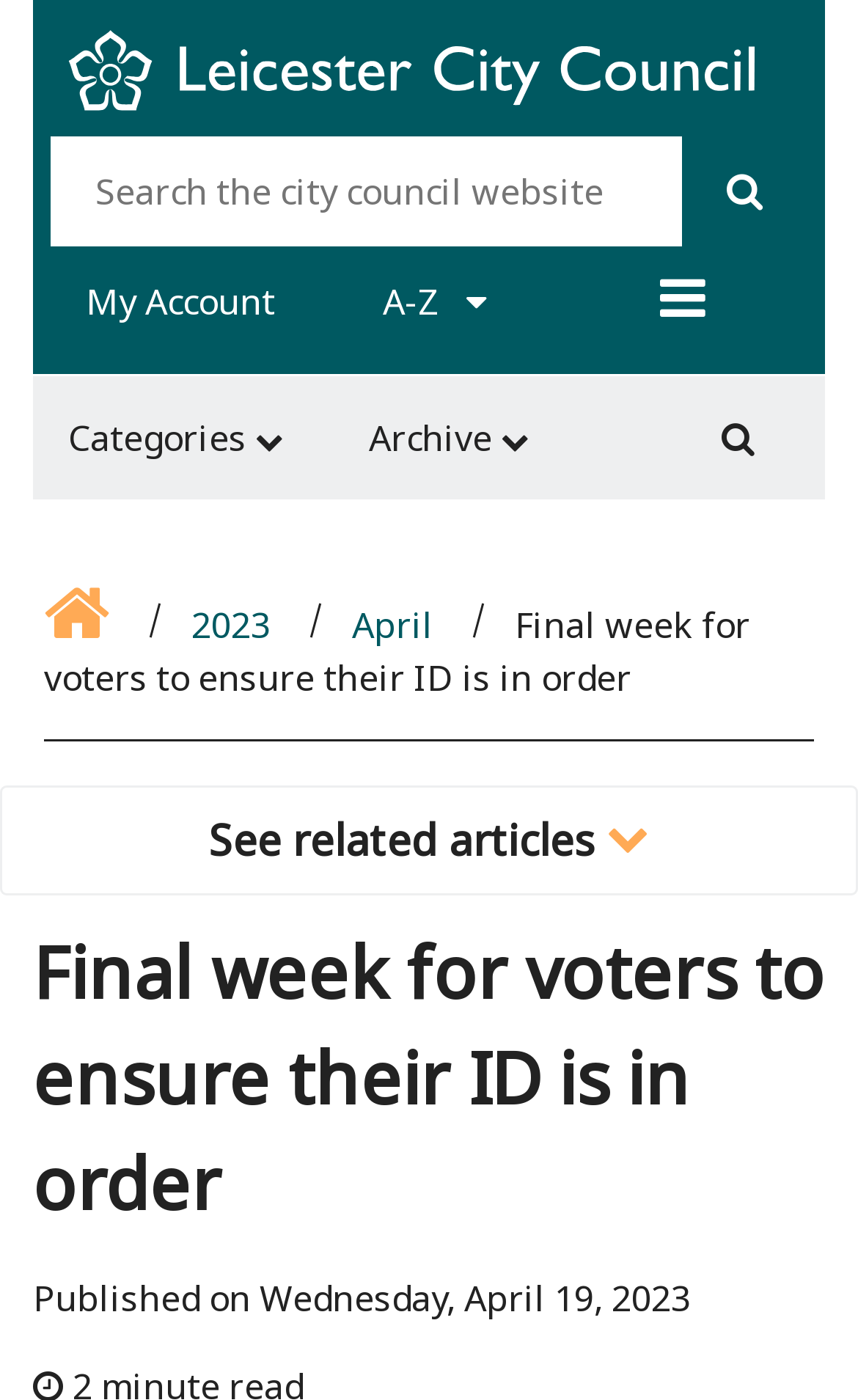What is the purpose of the searchbox?
Using the information from the image, give a concise answer in one word or a short phrase.

Search the city council website